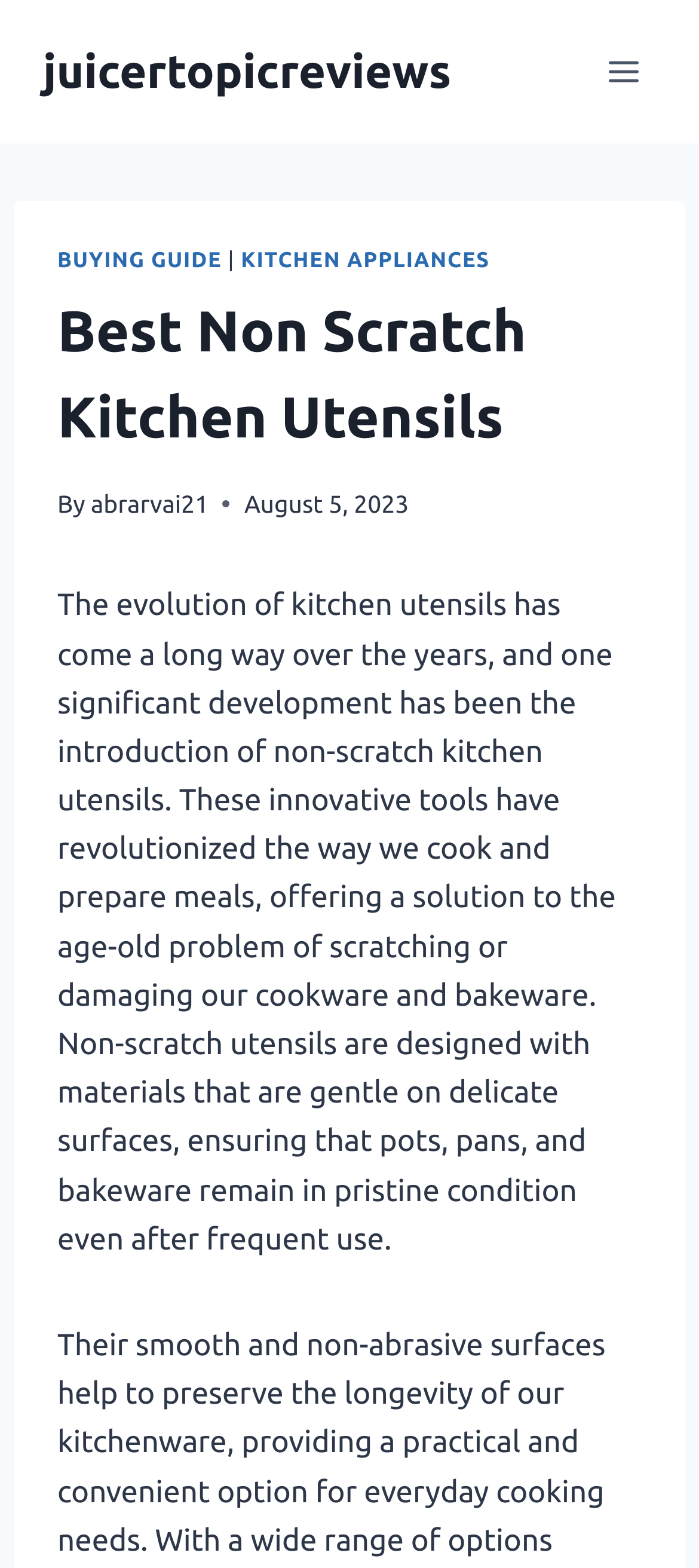What is the title or heading displayed on the webpage?

Best Non Scratch Kitchen Utensils